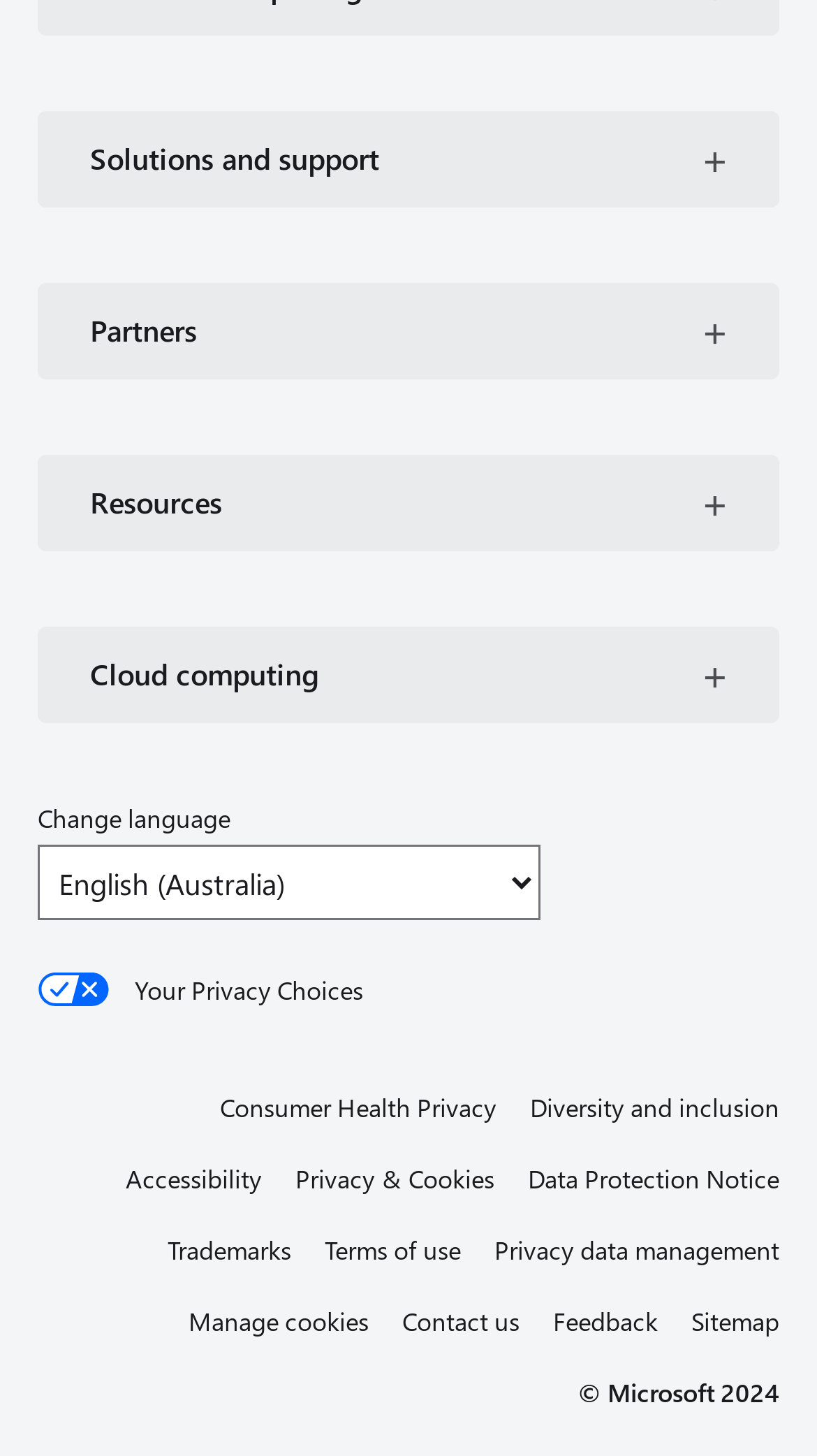How many language options are available?
Can you give a detailed and elaborate answer to the question?

I found a combobox with the label 'Change language' which suggests that there is only one language option available.